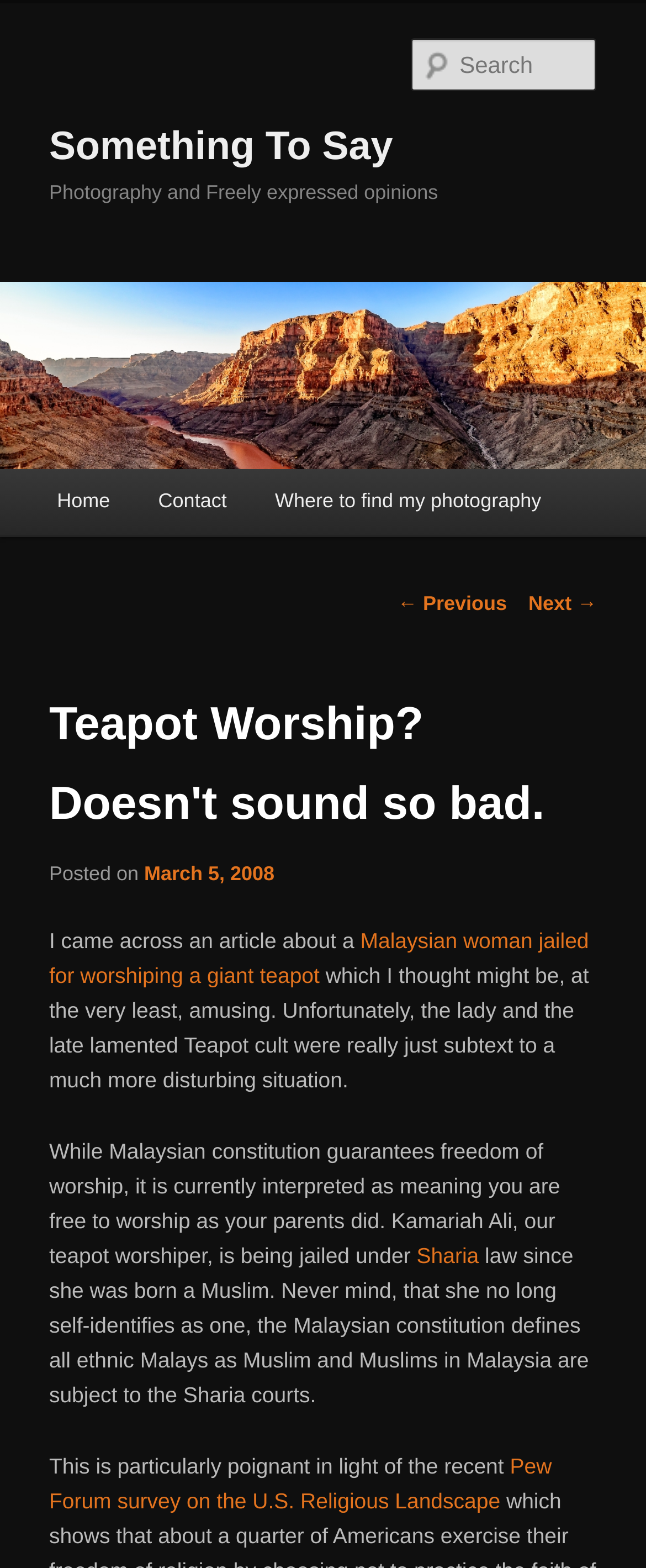Determine the heading of the webpage and extract its text content.

Something To Say